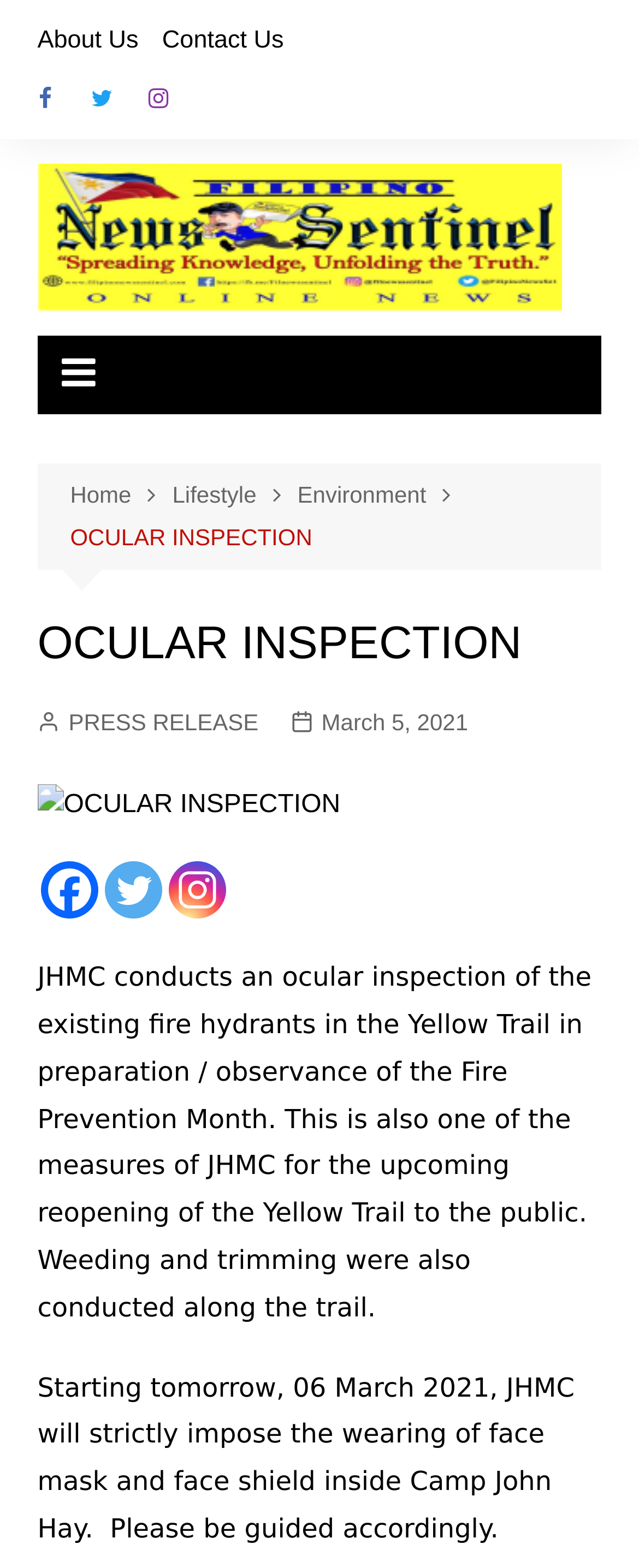Locate the bounding box coordinates of the element's region that should be clicked to carry out the following instruction: "Click on the Home Page link". The coordinates need to be four float numbers between 0 and 1, i.e., [left, top, right, bottom].

None